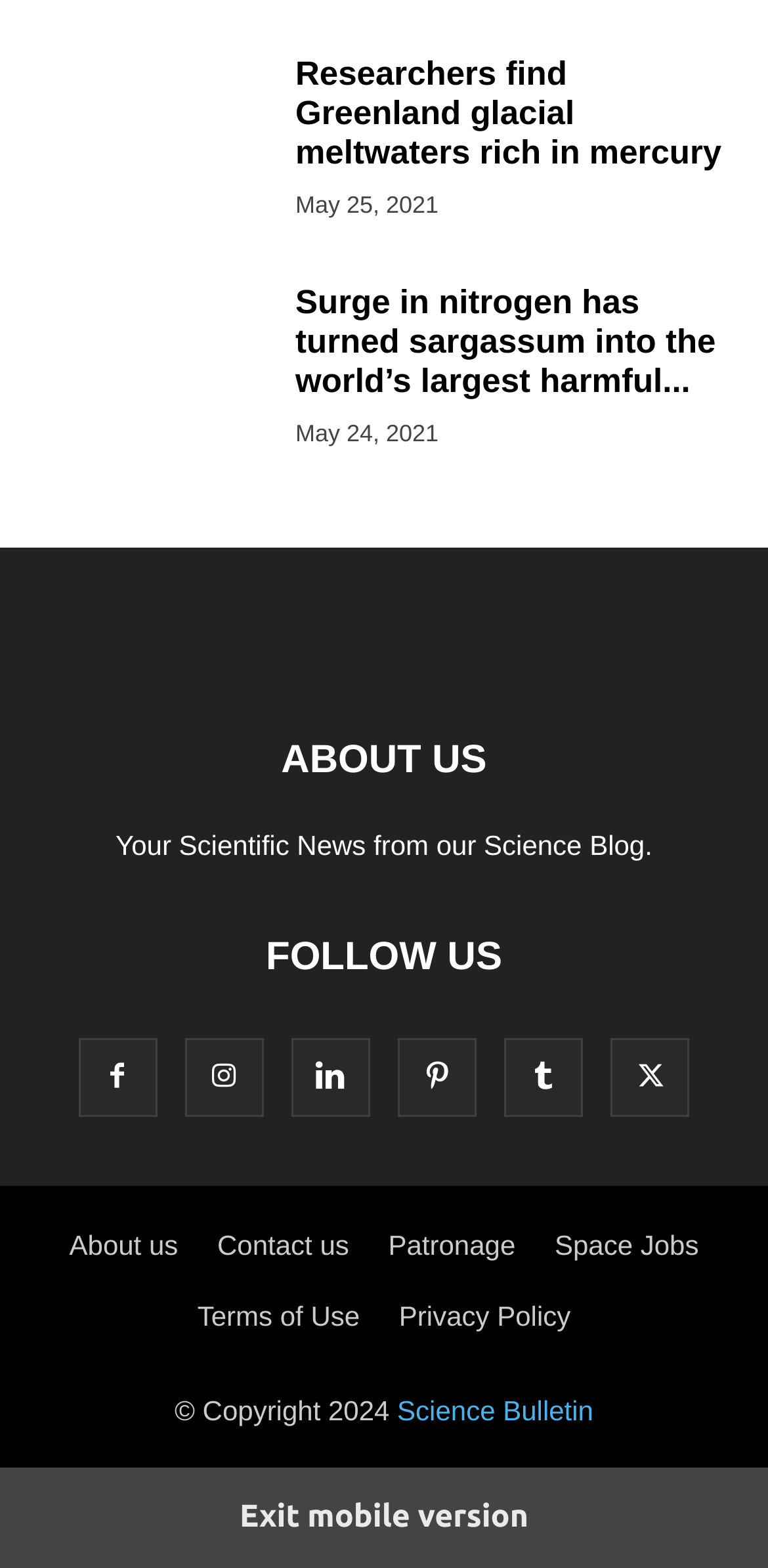Locate the bounding box coordinates of the clickable part needed for the task: "Visit Science Bulletin homepage".

[0.308, 0.398, 0.692, 0.42]